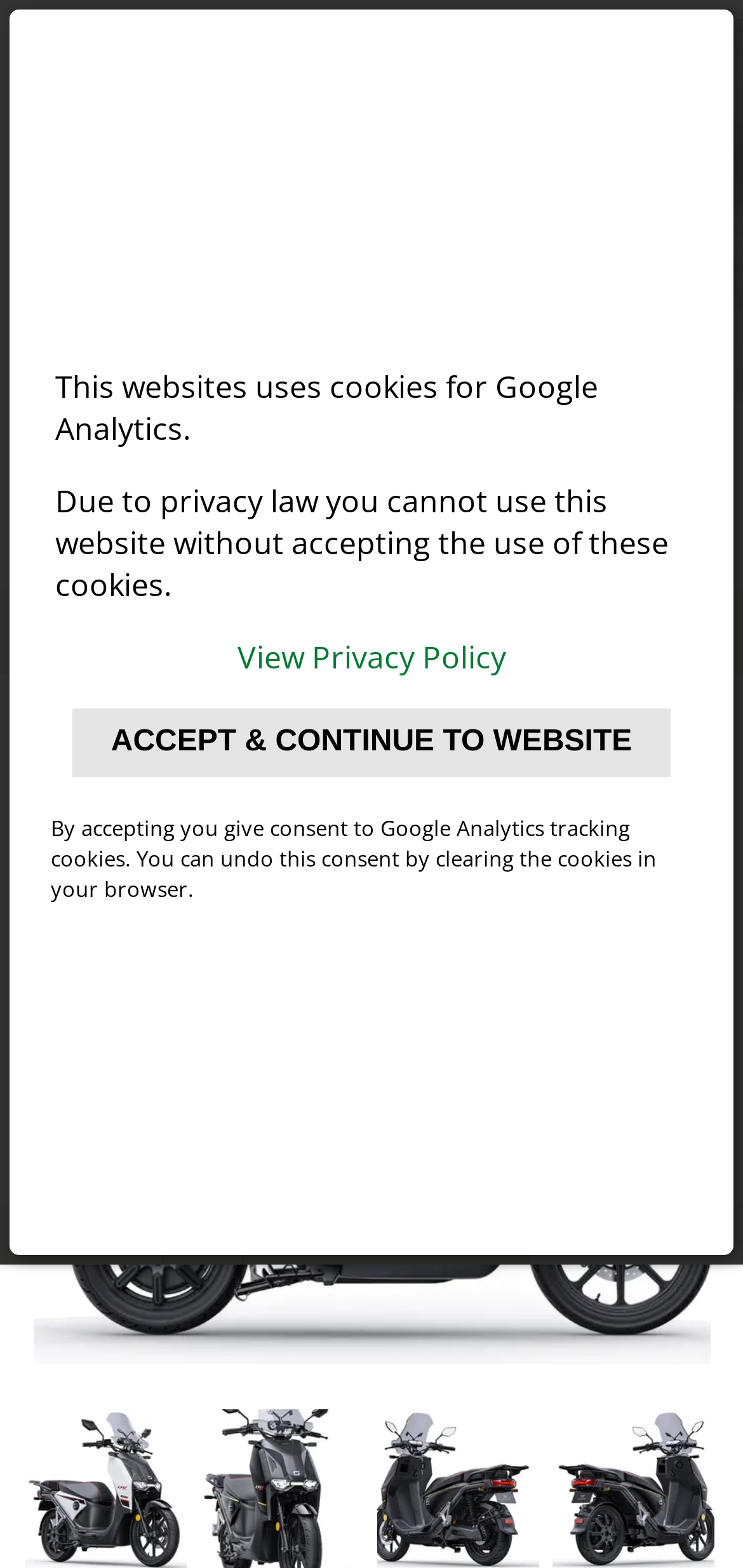What is the name of the electric scooter?
Please use the image to deliver a detailed and complete answer.

The name of the electric scooter can be found in the heading element on the webpage, which is 'Super Soco CPx Pro'.